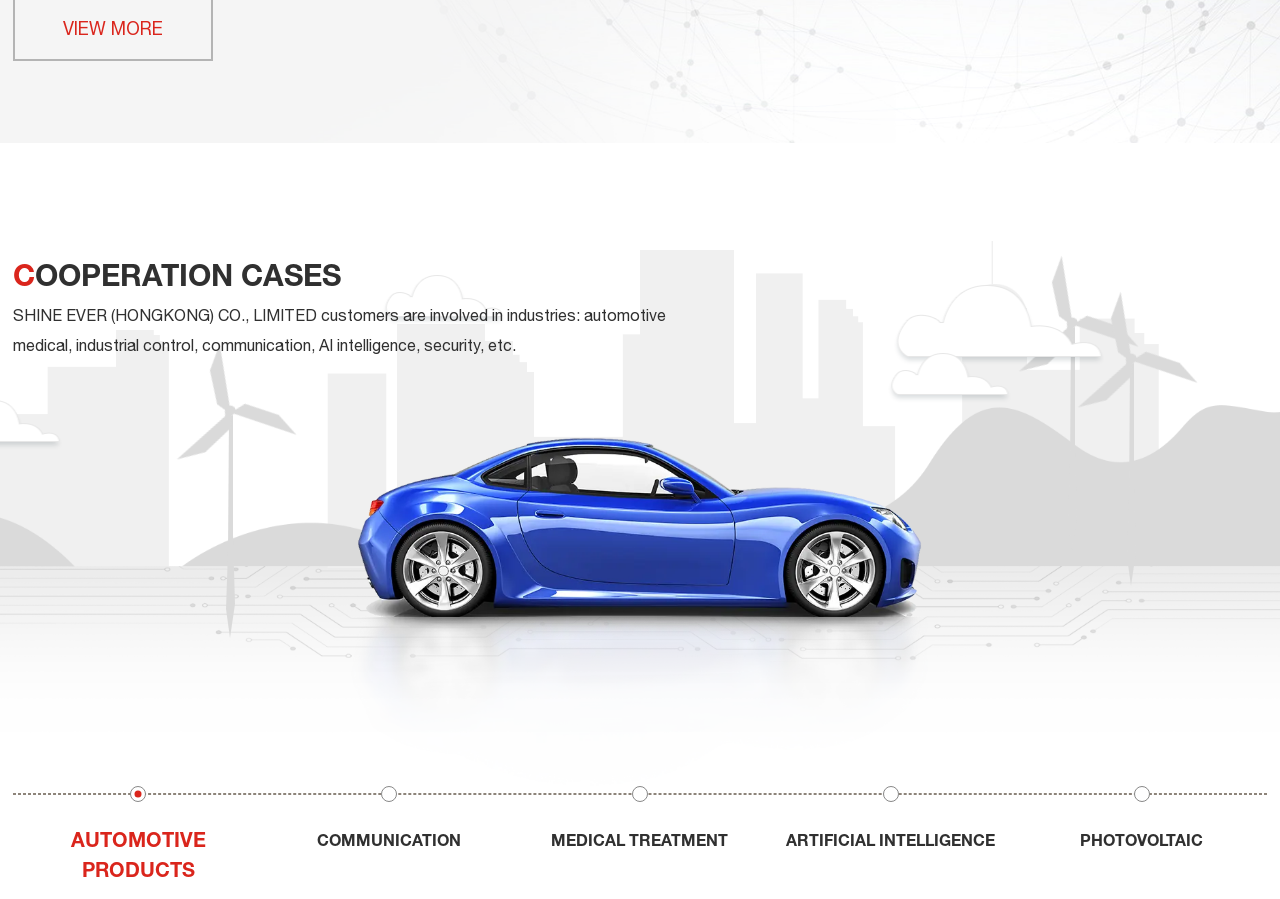How many images are there on the webpage with the text 'wind'?
Based on the image, please offer an in-depth response to the question.

There are four images on the webpage with the text 'wind', namely 'wind01' and 'wind02', each appearing twice.